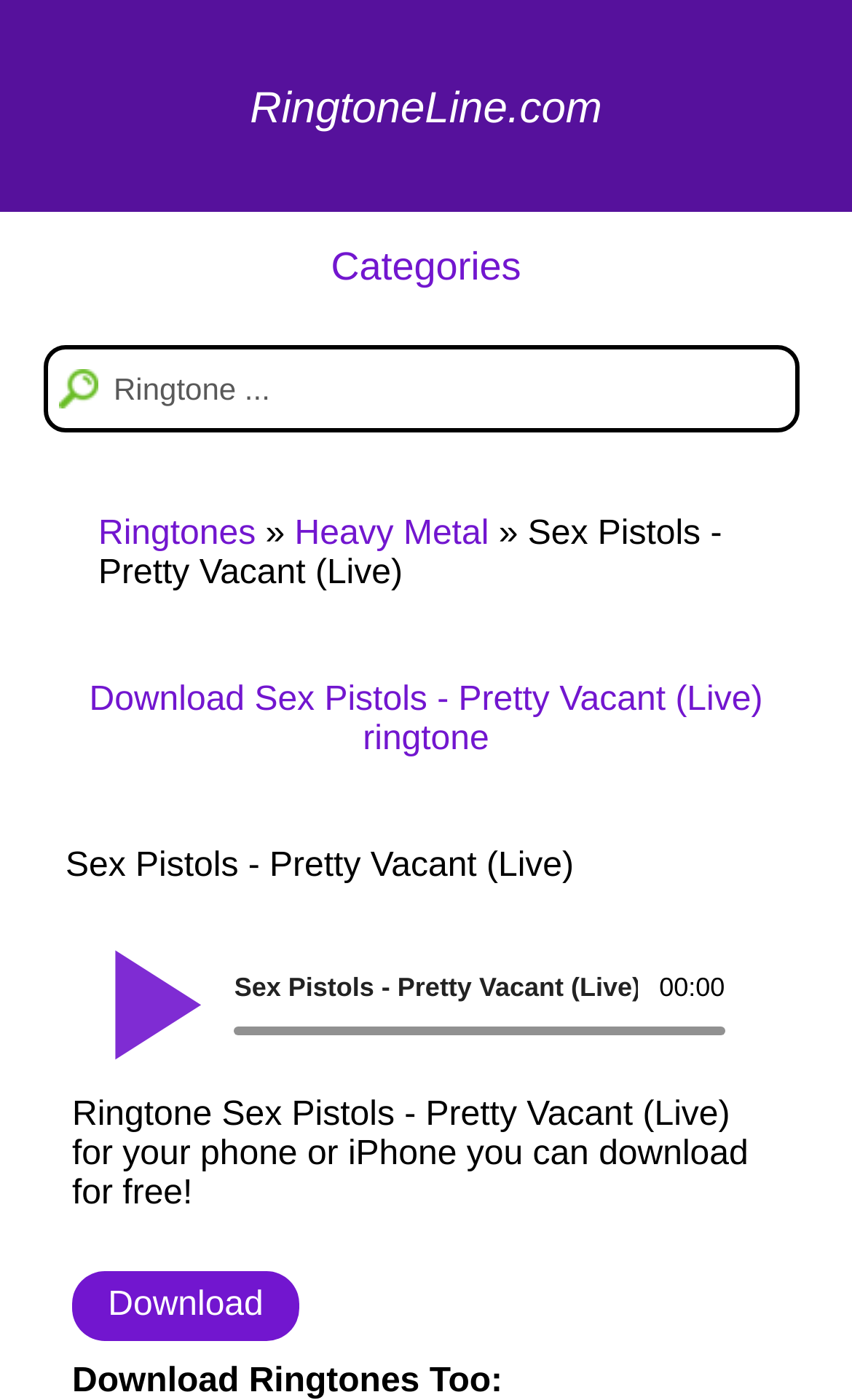Pinpoint the bounding box coordinates for the area that should be clicked to perform the following instruction: "Call +33 2 43 82 11 00".

None